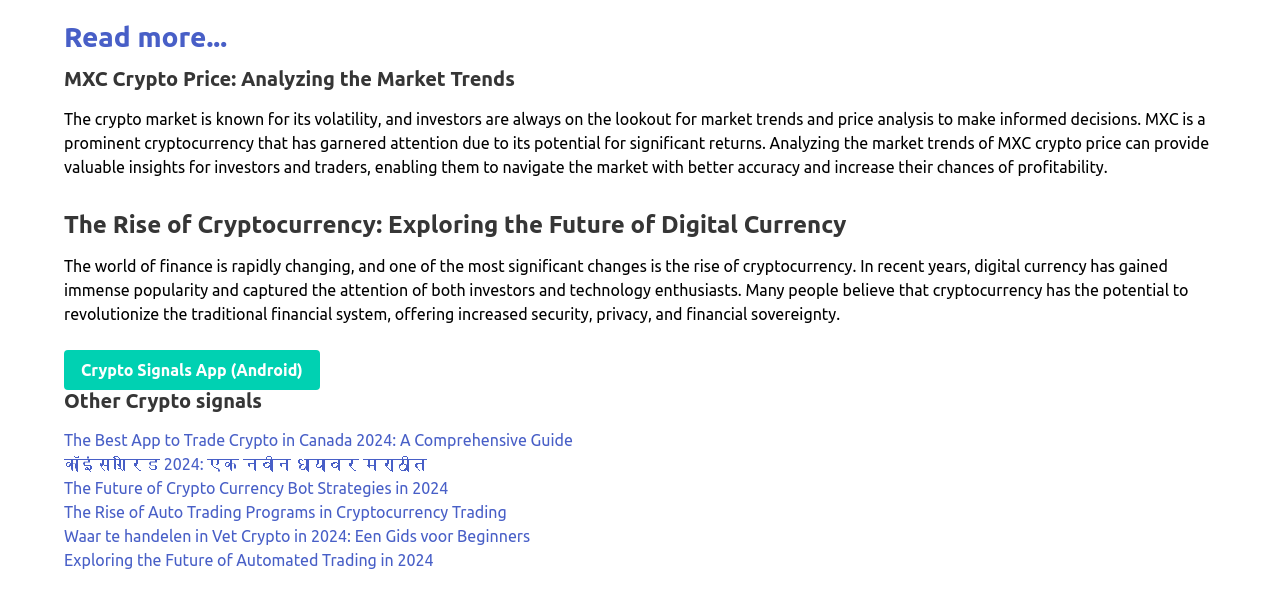How many links are there in the contentinfo section?
Based on the image content, provide your answer in one word or a short phrase.

7